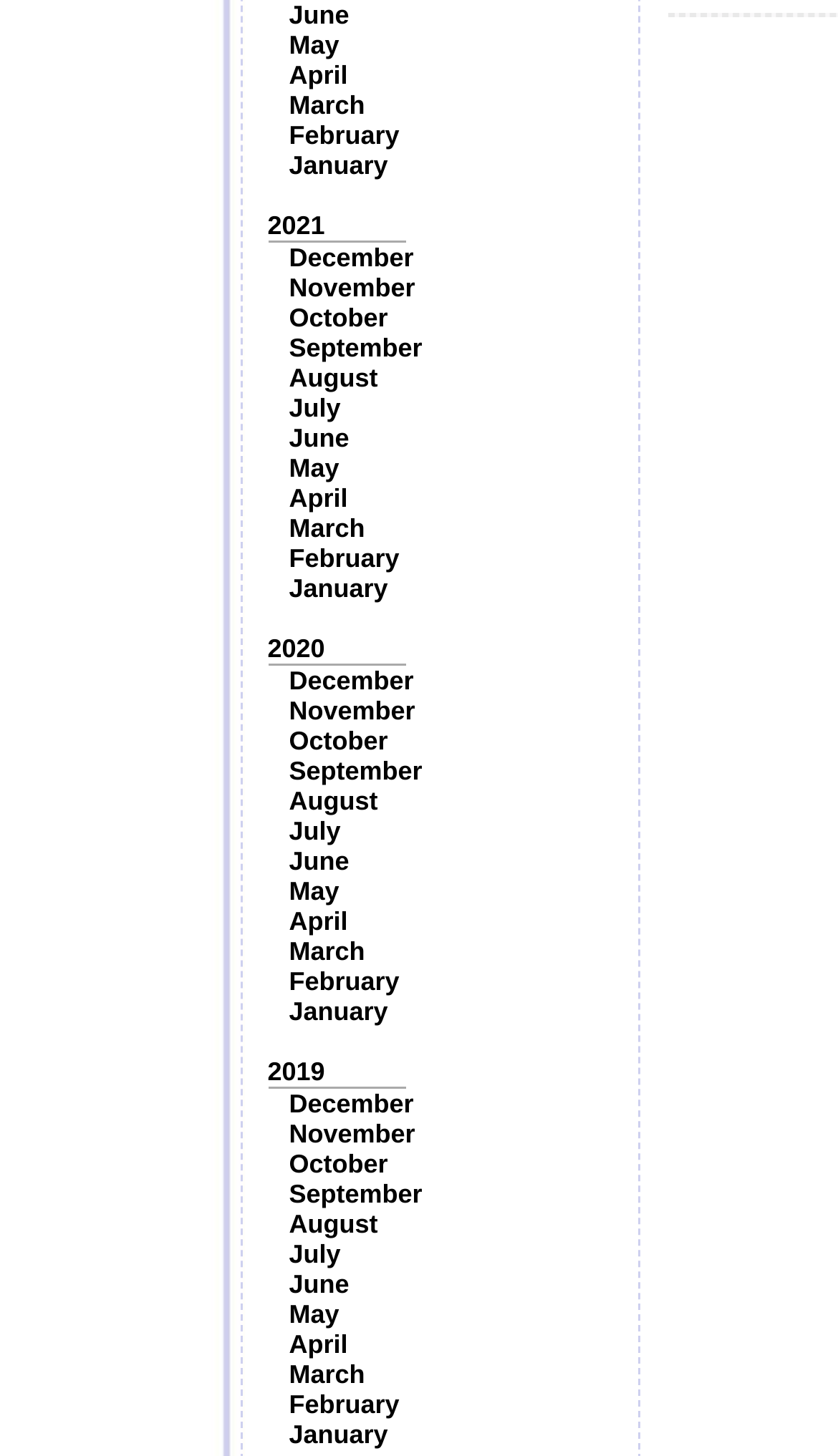What is the earliest month listed?
Using the image, provide a detailed and thorough answer to the question.

By examining the list of links, I found that the earliest month listed is January, which appears multiple times with different years.